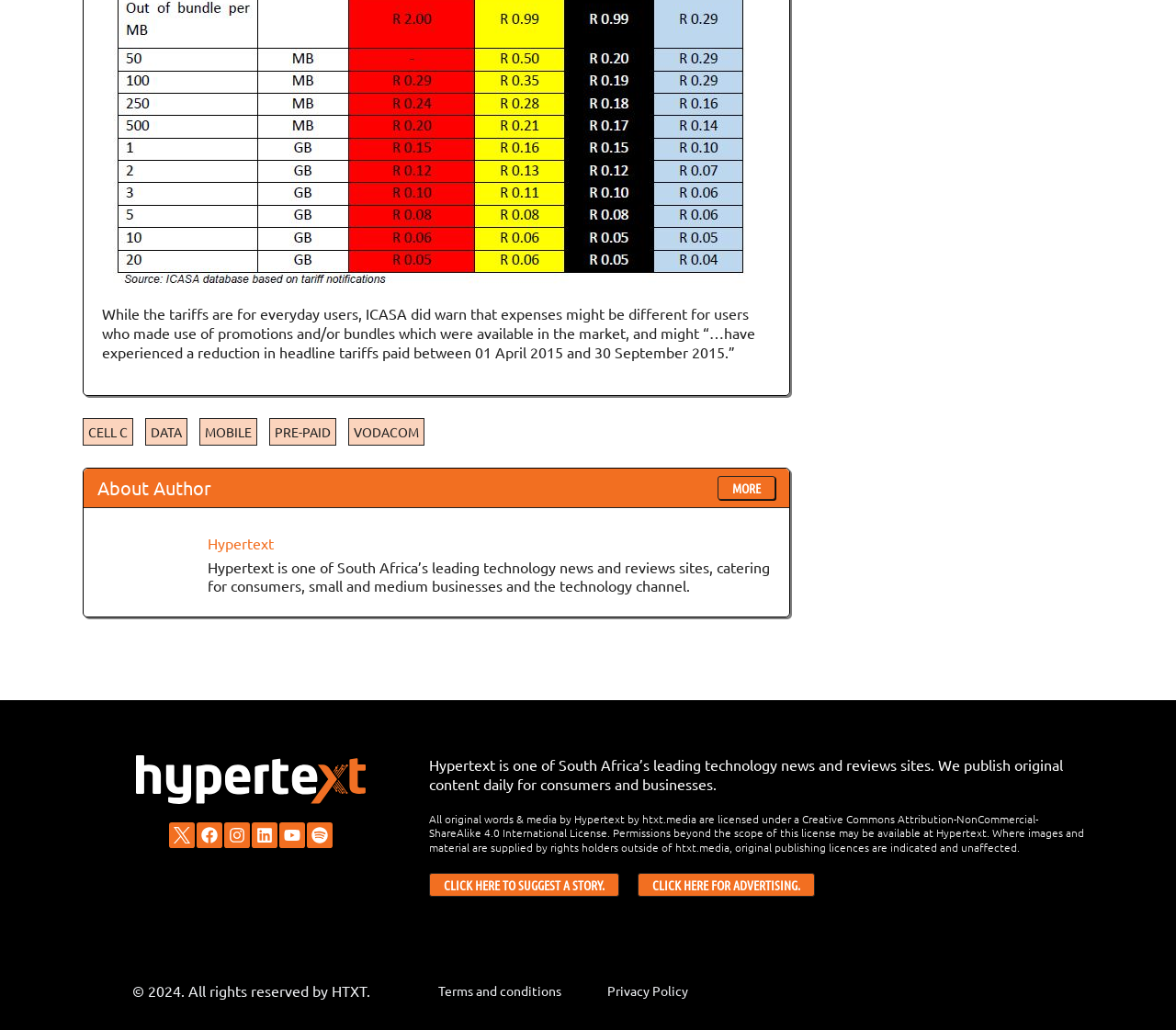Using the details in the image, give a detailed response to the question below:
What social media platforms are linked on the webpage?

The answer can be found by examining the links at the bottom of the webpage, which include links to Facebook, Instagram, Linkedin, Youtube, and Spotify.